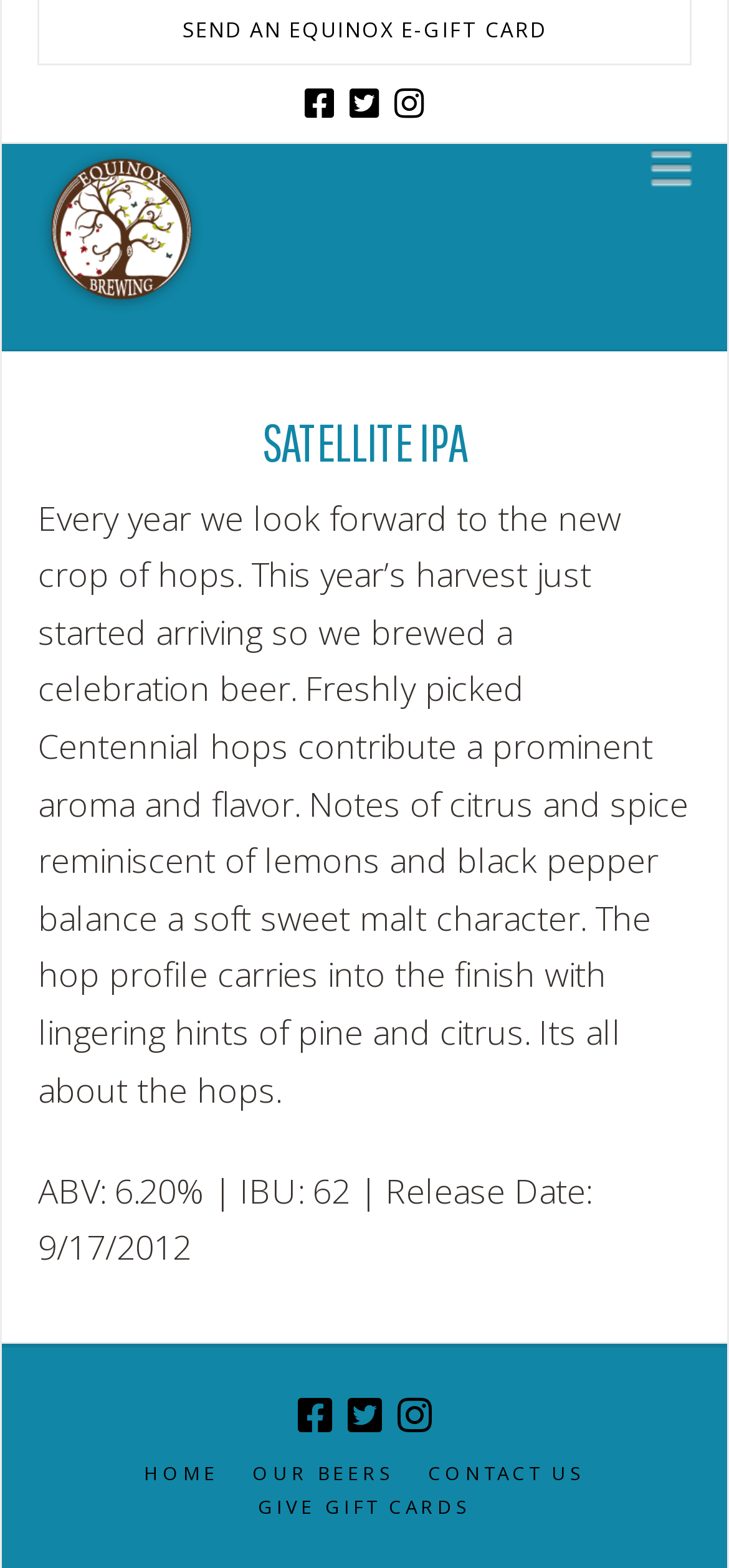Provide a single word or phrase answer to the question: 
What is the release date of the beer?

9/17/2012